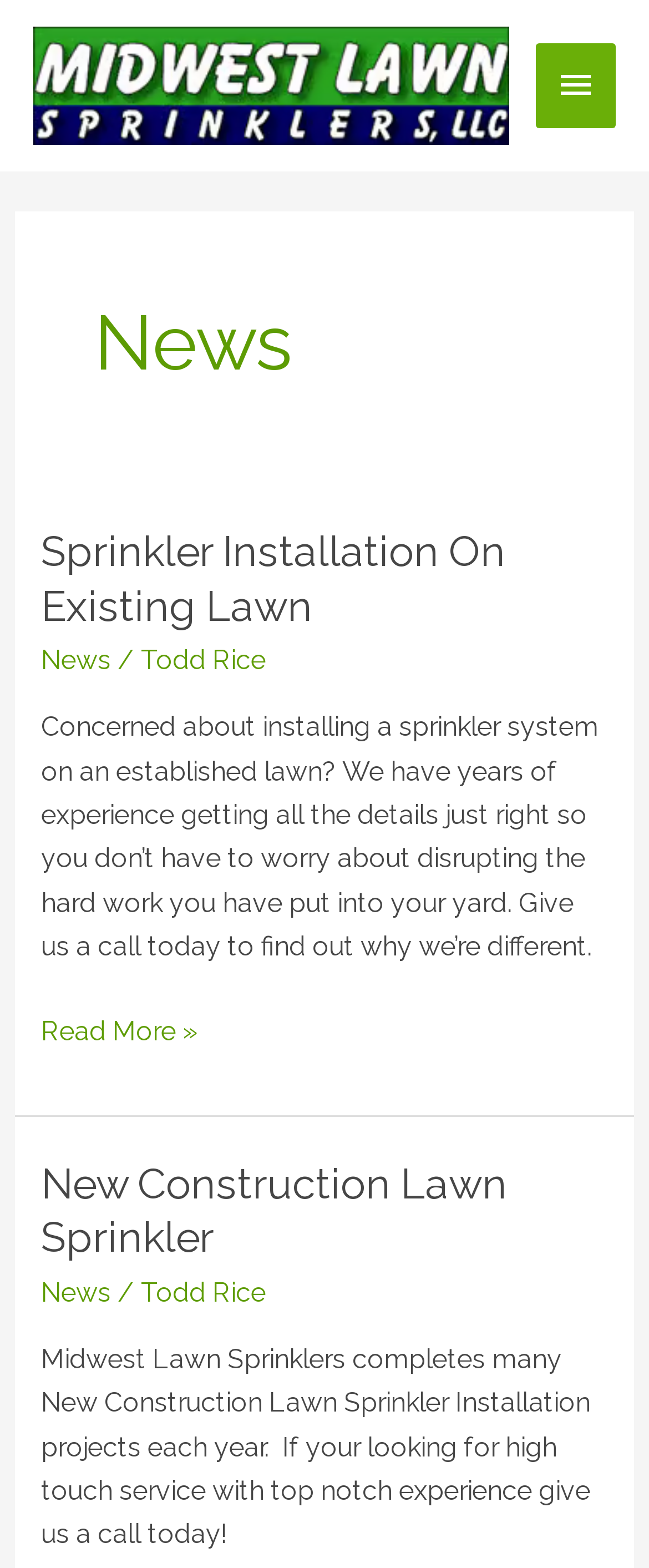Determine the bounding box coordinates for the region that must be clicked to execute the following instruction: "Click on the 'Midwest Lawn Sprinklers' link".

[0.051, 0.043, 0.785, 0.063]